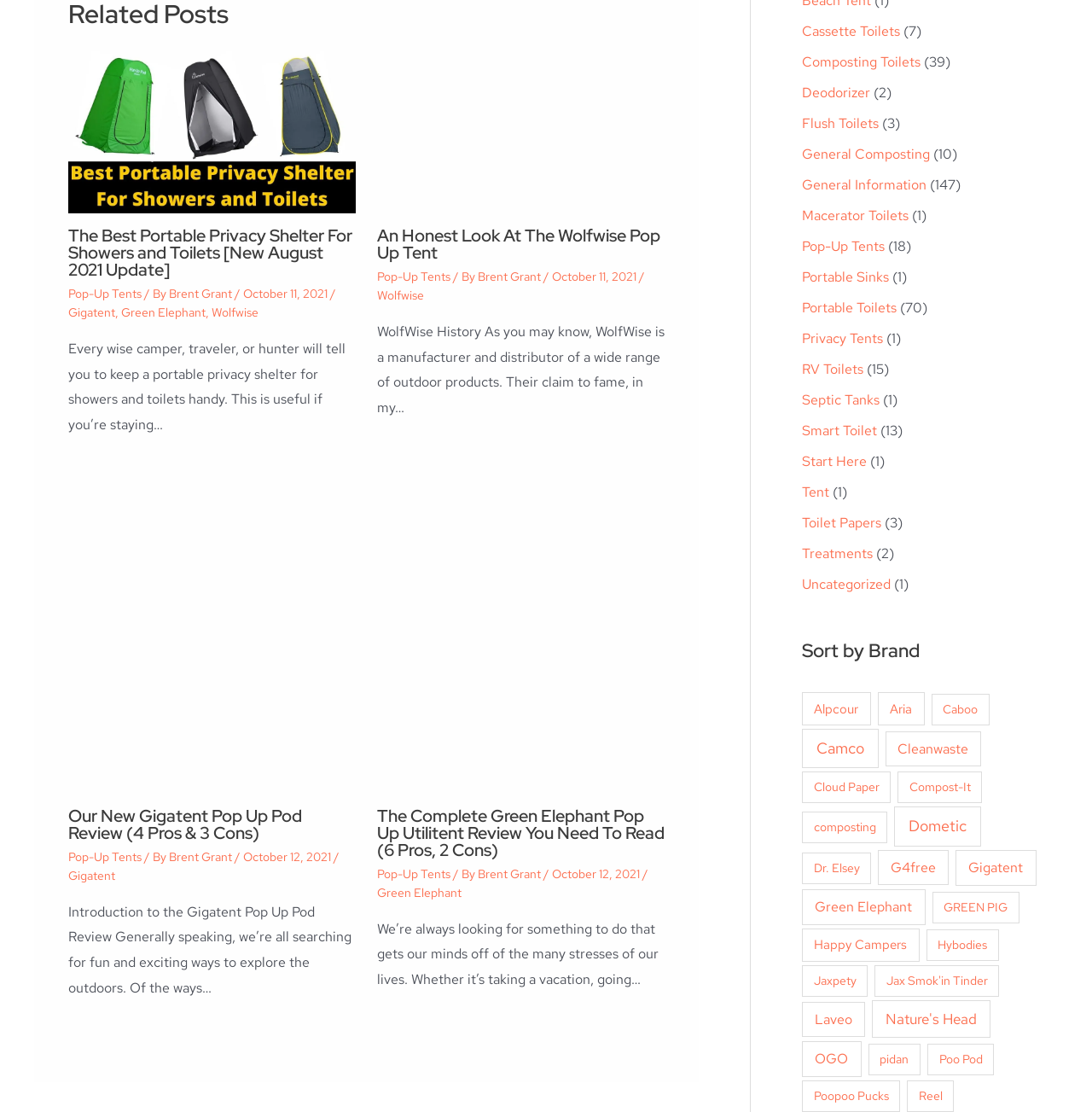How many articles are on the webpage?
Please provide a comprehensive answer to the question based on the webpage screenshot.

There are four articles on the webpage, each with its own heading, image, and text. The articles are separated by distinct bounding box coordinates and are visually distinct from each other.